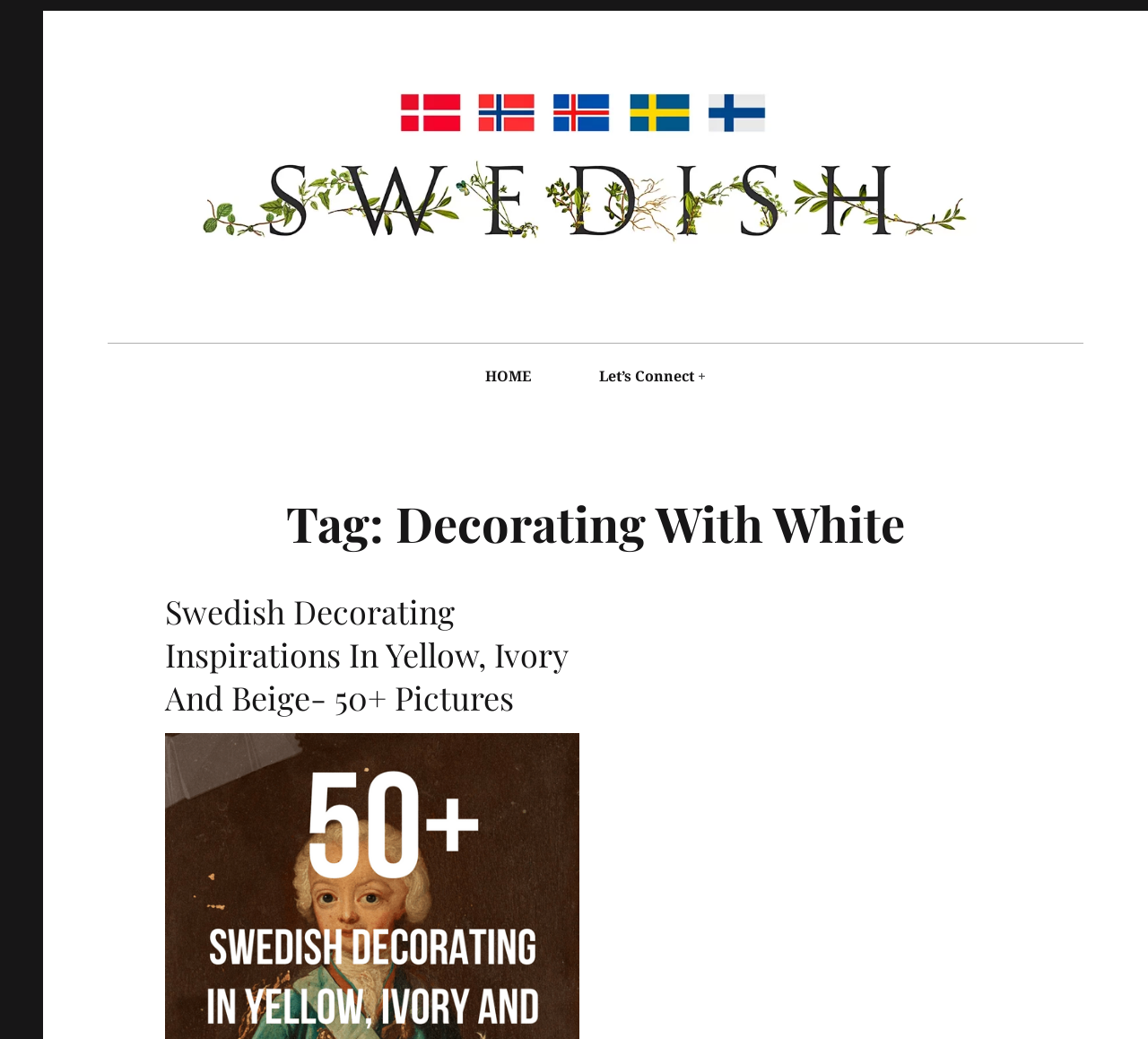Write a detailed summary of the webpage.

The webpage is about decorating with white and Swedish furniture. At the top left, there is a "Skip to content" link. Below it, there is a prominent link to "Swedish Furniture" accompanied by an image with the same name. 

Next to the "Swedish Furniture" link, there is a large heading "SWEDISH FURNITURE" with a smaller link to the same name below it. To the right of the heading, there is a static text "17TH & 18TH CENTURY HISTORICAL DECORATING". 

On the top right, there is a main navigation section with links to "HOME", "Let's Connect", and several social media platforms. Below the main navigation, there are links to other websites, including "Why God?", "French", and "Website Privacy Policy". 

Further down, there is a header section with a heading "Tag: Decorating With White". Below it, there is a link to an article "Swedish Decorating Inspirations In Yellow, Ivory And Beige- 50+ Pictures" with a similar heading.